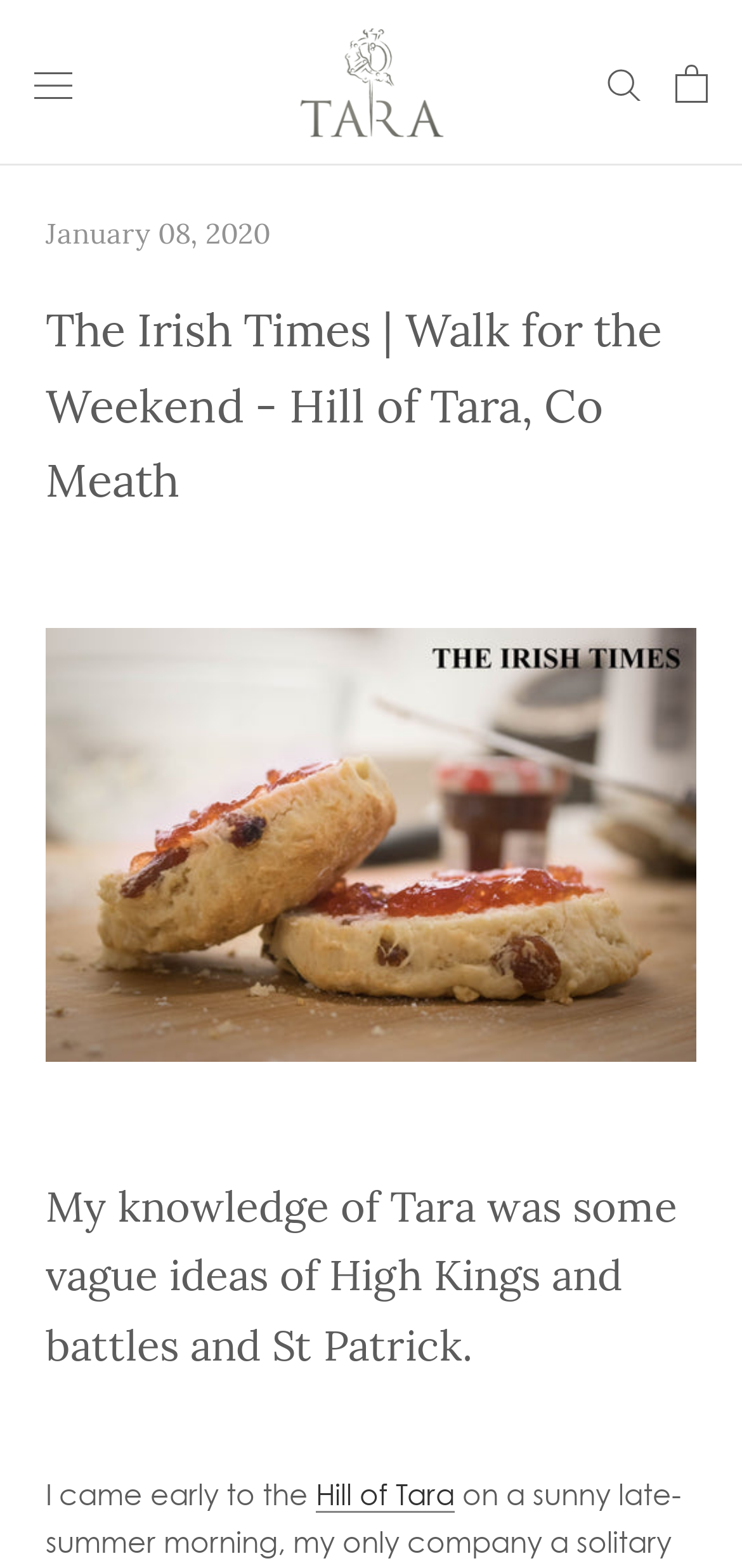Determine the bounding box coordinates for the HTML element mentioned in the following description: "alt="Maguires Hill of Tara"". The coordinates should be a list of four floats ranging from 0 to 1, represented as [left, top, right, bottom].

[0.404, 0.018, 0.596, 0.088]